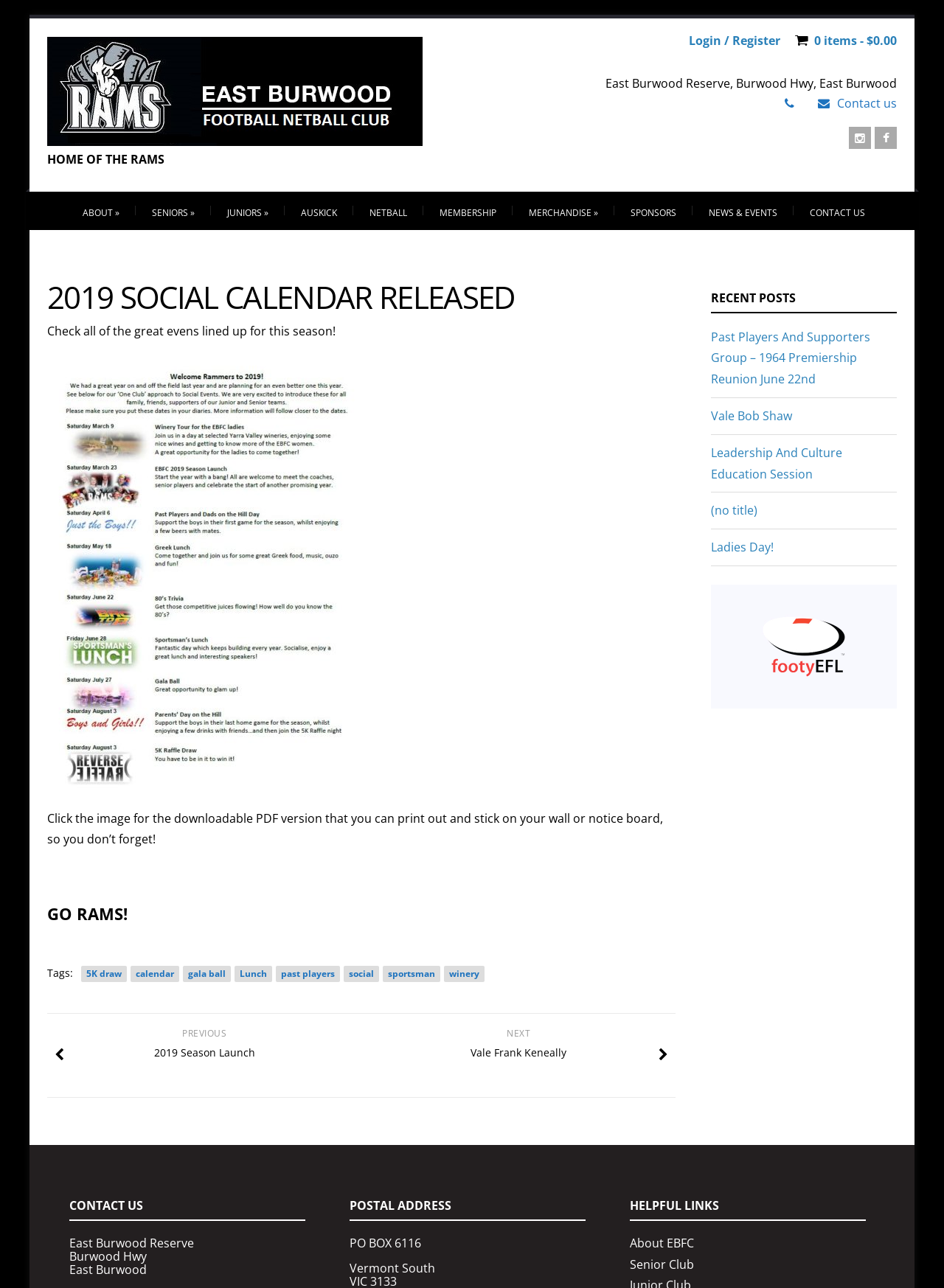What is the name of the football club?
From the details in the image, provide a complete and detailed answer to the question.

I found the answer by looking at the image link with the text 'East Burwood Football Club' at the top of the webpage, which suggests that it is the name of the football club.